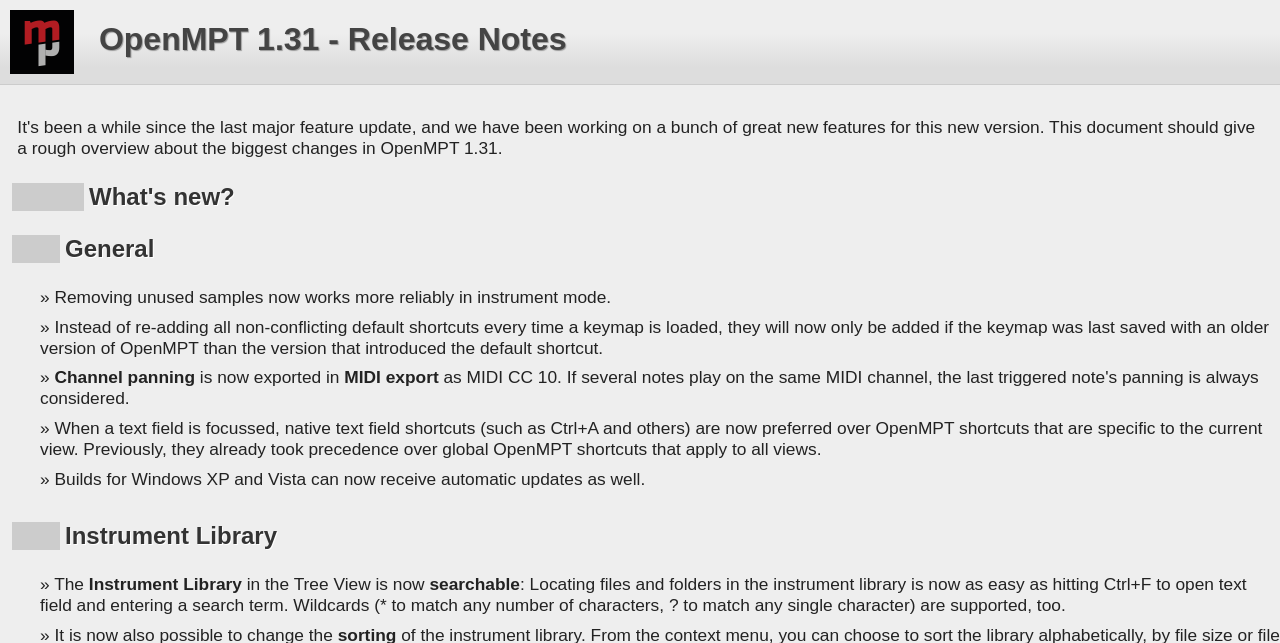Create an elaborate caption that covers all aspects of the webpage.

The webpage is about the release notes of OpenMPT version 1.31. At the top, there is a heading that displays the OpenMPT logo along with the text "OpenMPT 1.31 - Release Notes". Below this heading, there is a section titled "What's new?".

Under the "What's new?" section, there are several subheadings, including "General" and "Instrument Library". The "General" section contains several paragraphs of text, each describing a new feature or improvement in OpenMPT. These paragraphs are arranged vertically, with the first one starting from the top left corner of the section and the subsequent ones following below it.

The first paragraph in the "General" section describes an improvement in removing unused samples in instrument mode. The second paragraph explains a change in how default shortcuts are handled when loading a keymap. The third paragraph mentions the export of channel panning in MIDI export. The fourth paragraph describes a change in how native text field shortcuts are handled when a text field is focused. The fifth paragraph announces that builds for Windows XP and Vista can now receive automatic updates.

Below the "General" section, there is the "Instrument Library" section, which contains a single paragraph of text. This paragraph describes a new feature that allows searching for files and folders in the instrument library by pressing Ctrl+F and entering a search term. The search function supports wildcards.

Throughout the webpage, there are no images other than the OpenMPT logo at the top. The text is arranged in a clear and readable format, with headings and paragraphs separated by sufficient whitespace.